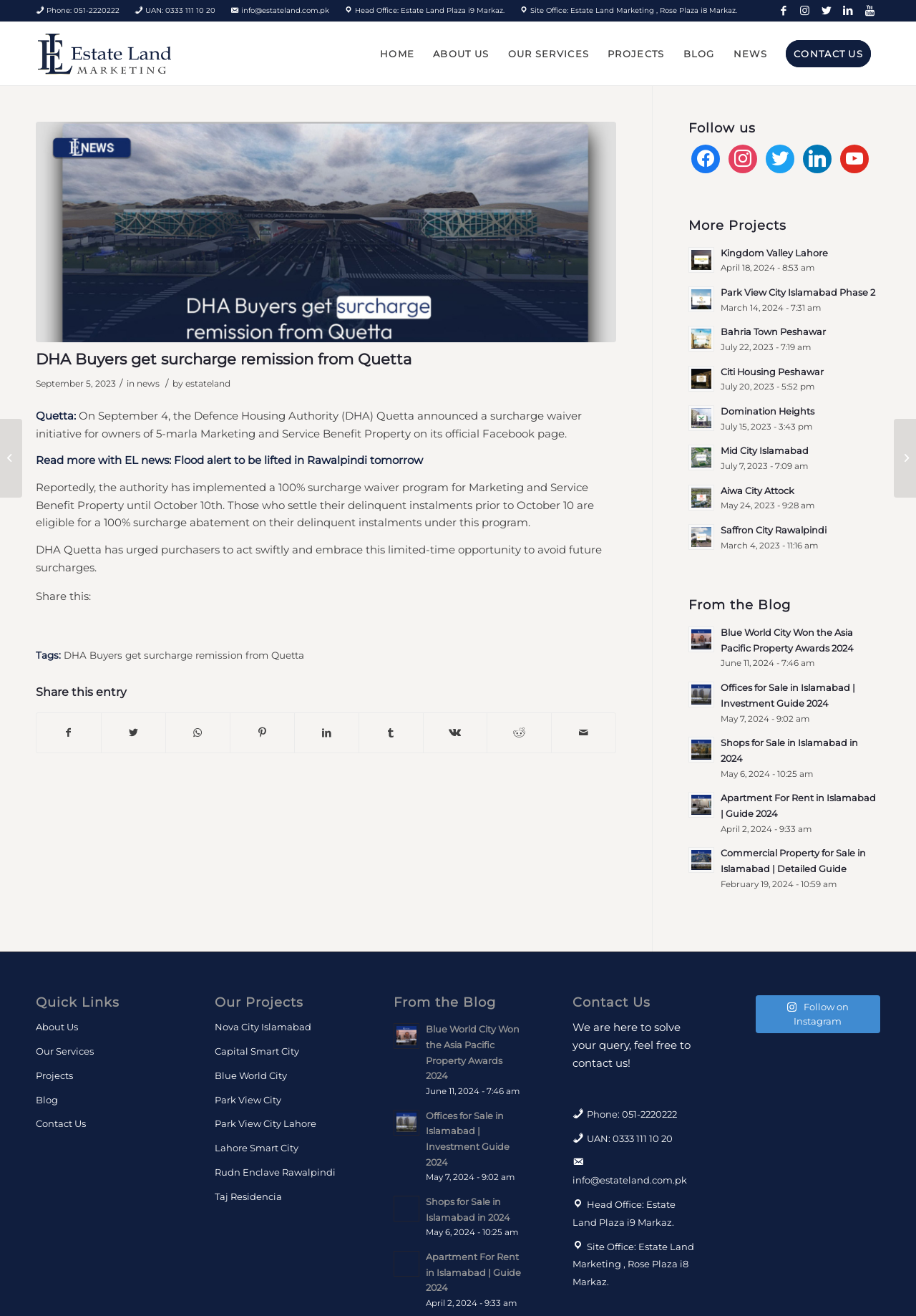Summarize the webpage with a detailed and informative caption.

This webpage appears to be a news article or blog post from a real estate company, Estate Land Marketing. At the top of the page, there are social media links to Facebook, Instagram, Twitter, LinkedIn, and YouTube. Below these links, there is a phone number, UAN, and email address for the company.

The main content of the page is an article titled "DHA Buyers get surcharge remission from Quetta details." The article is accompanied by an image and has a heading, a timestamp, and a brief summary. The article itself discusses a surcharge waiver initiative announced by the Defence Housing Authority (DHA) Quetta for owners of 5-marla Marketing and Service Benefit Property.

Below the article, there are links to other news articles, including "Flood alert to be lifted in Rawalpindi tomorrow" and "Read more with EL news." There is also a section for sharing the article on various social media platforms.

At the bottom of the page, there is a footer section with tags related to the article and links to share the article. There is also a section titled "More Projects" with links to other projects, including Kingdom Valley Lahore, Park View City Phase 2, Bahria Town Peshawar, and others. Each project has an accompanying image. Additionally, there is a section titled "From the Blog" with links to other blog posts, including "Blue World City Won the Asia Pacific Property Awards 2024" and "Offices for Sale in Islamabad | Investment Guide 2024."